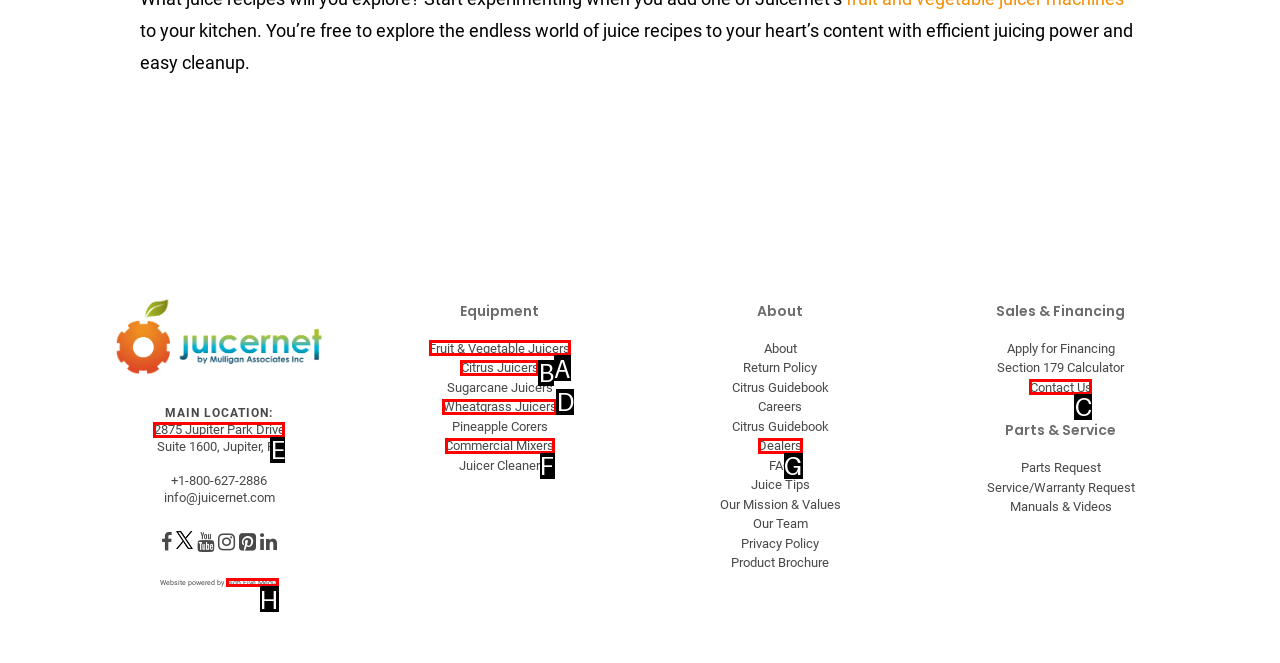Identify the appropriate lettered option to execute the following task: Contact Us
Respond with the letter of the selected choice.

C